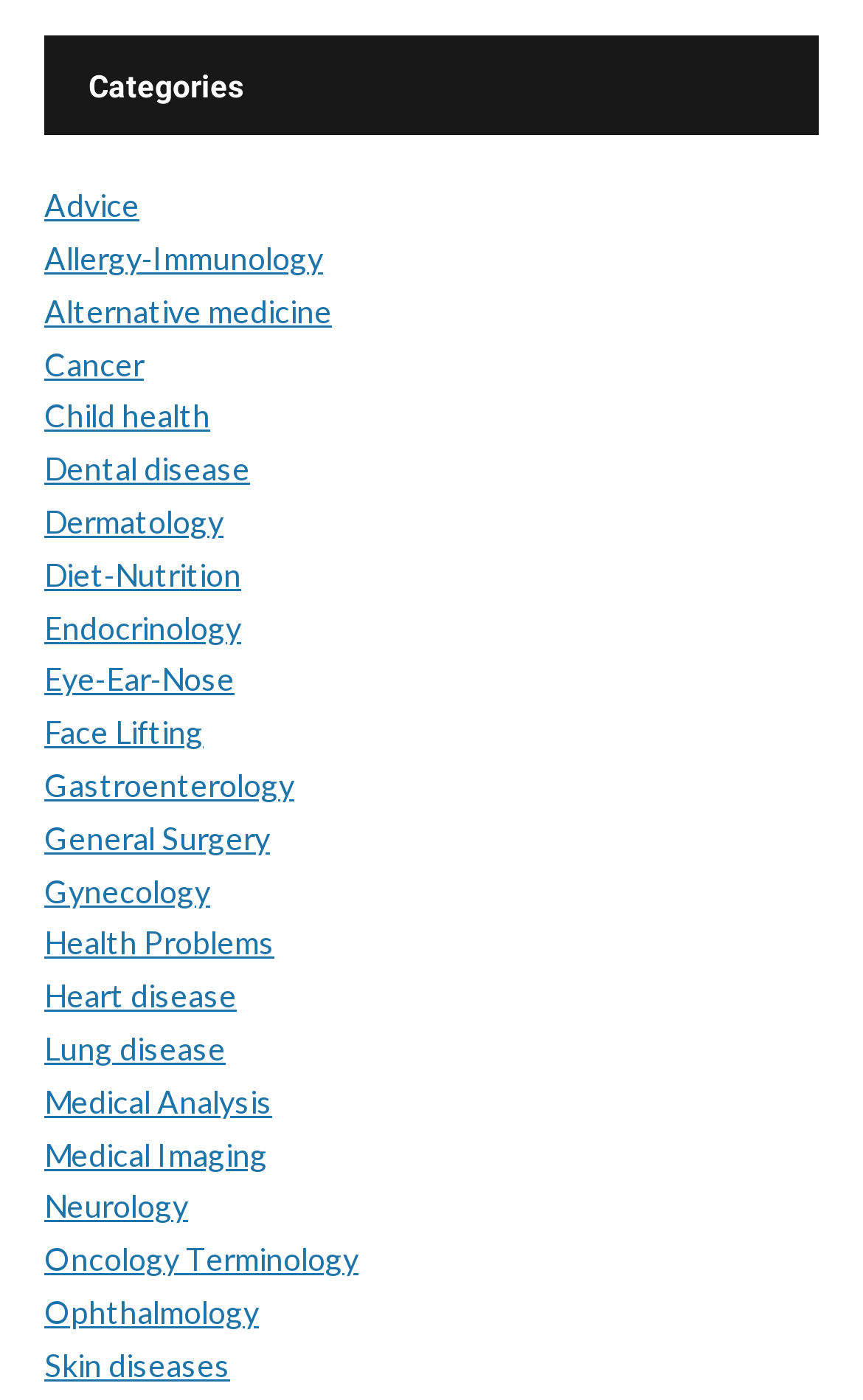Please locate the bounding box coordinates of the element that should be clicked to complete the given instruction: "View all comments".

None